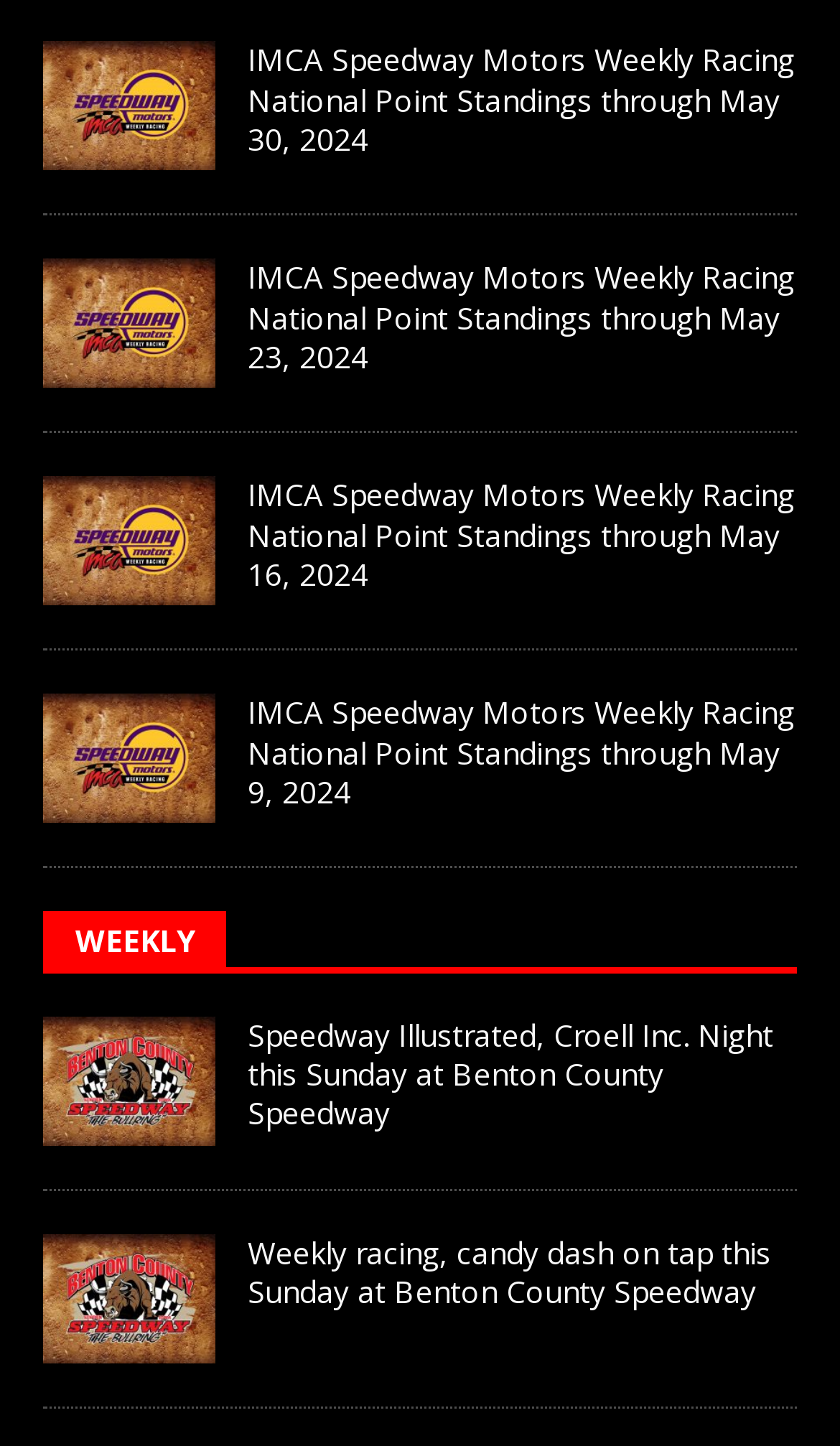How many figures are there on this webpage?
Answer with a single word or phrase, using the screenshot for reference.

5